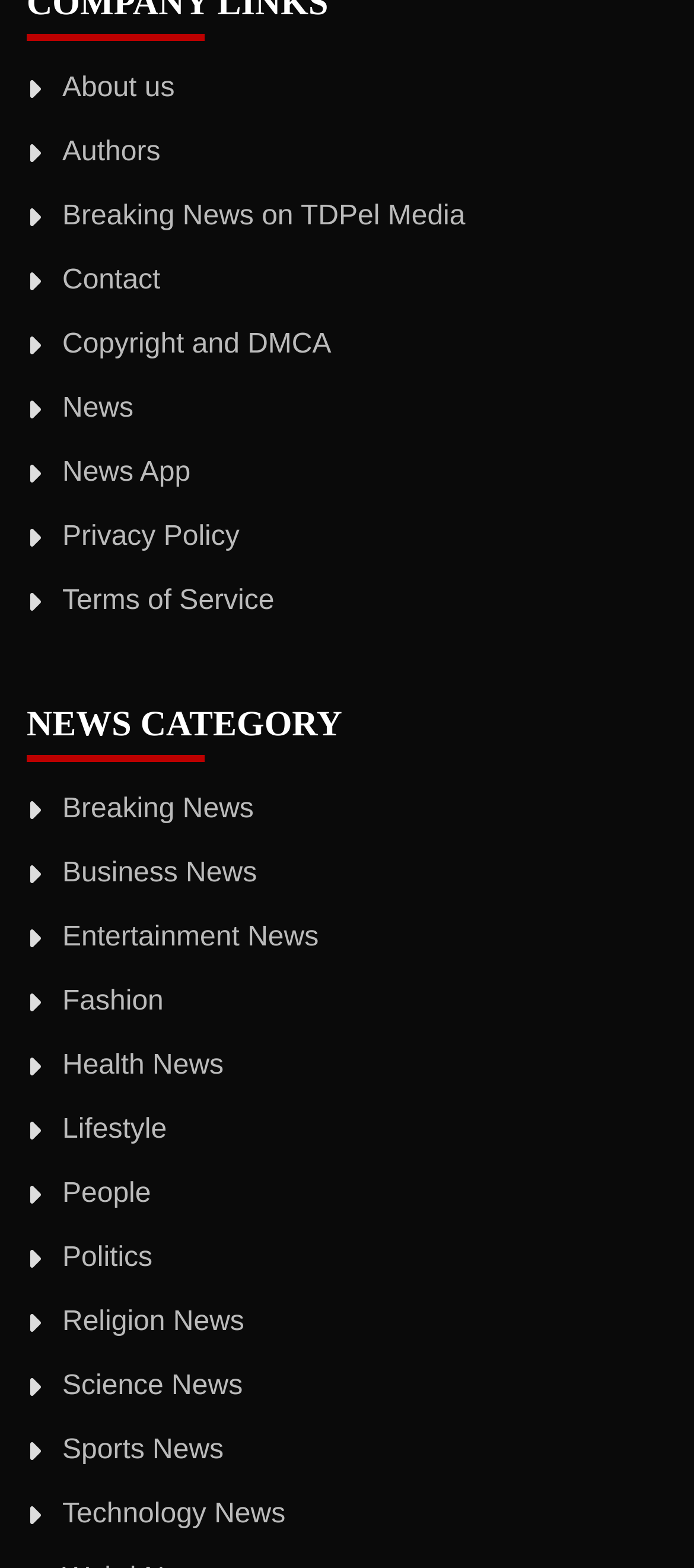Predict the bounding box of the UI element that fits this description: "Copyright and DMCA".

[0.09, 0.21, 0.477, 0.229]